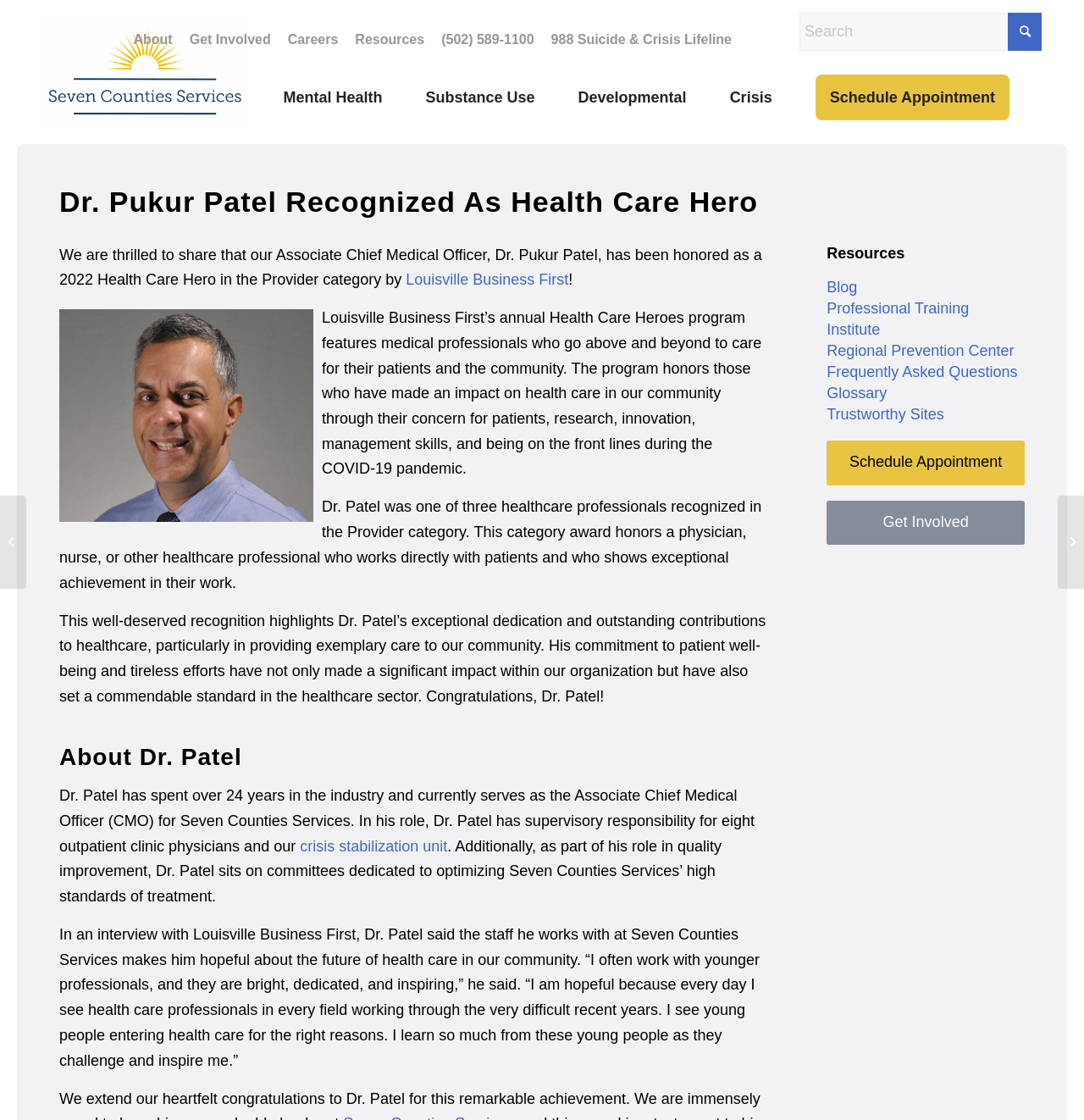What is the name of the Associate Chief Medical Officer?
Using the visual information, answer the question in a single word or phrase.

Dr. Pukur Patel